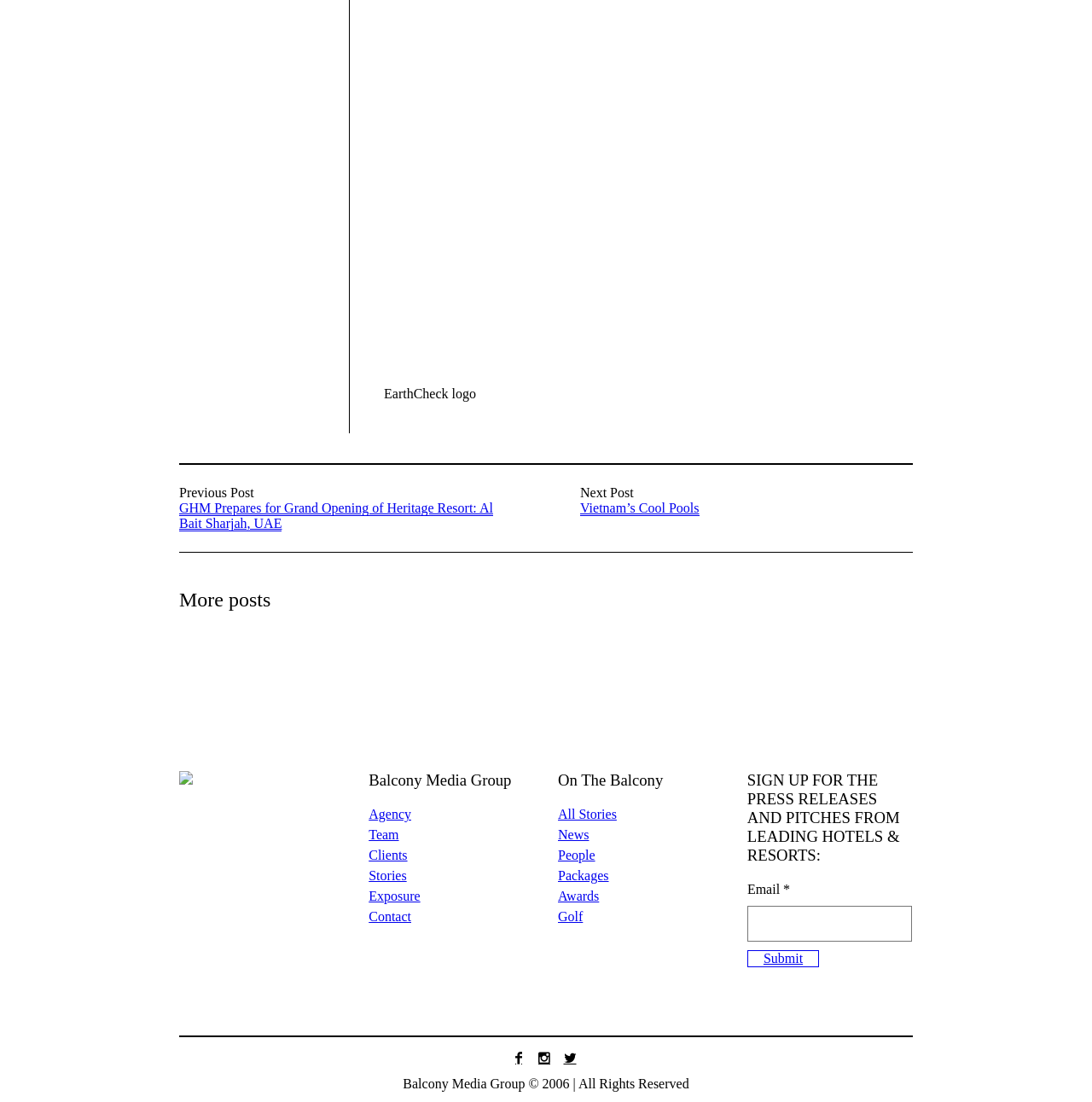What is the copyright year of Balcony Media Group?
Answer with a single word or phrase, using the screenshot for reference.

2006